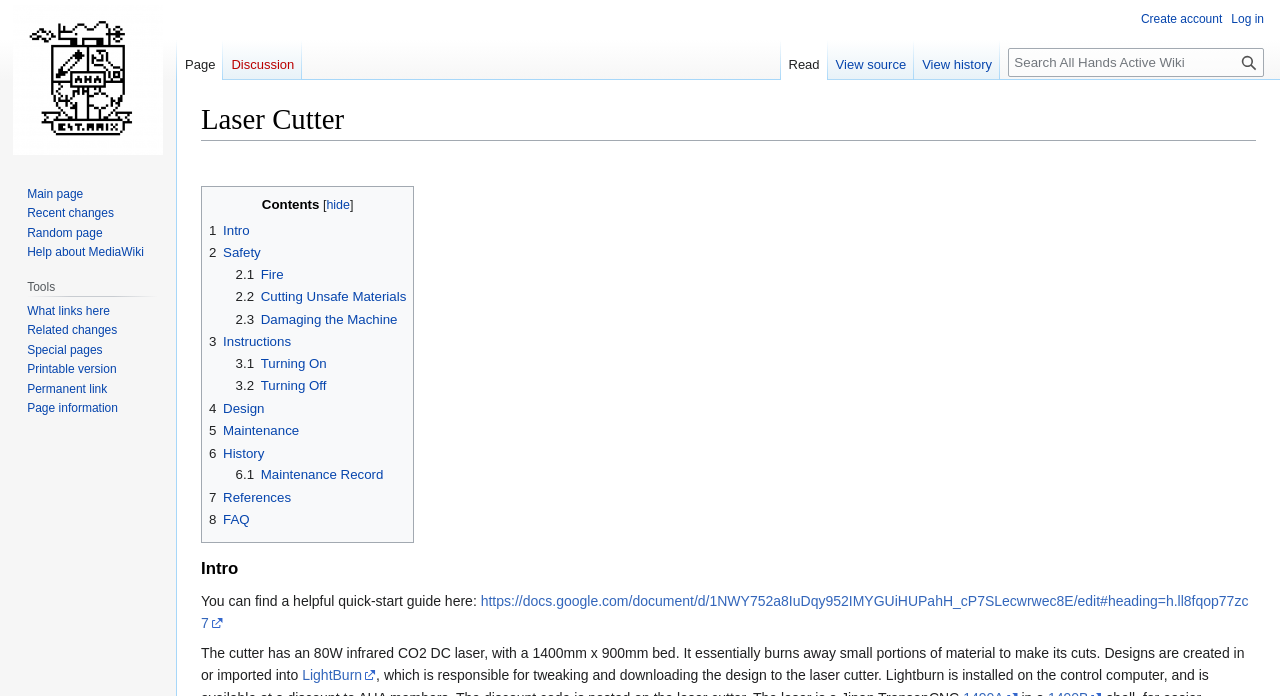Please look at the image and answer the question with a detailed explanation: What is the type of laser in the cutter?

I found this information in the paragraph that starts with 'The cutter has an...' which describes the specifications of the laser cutter.